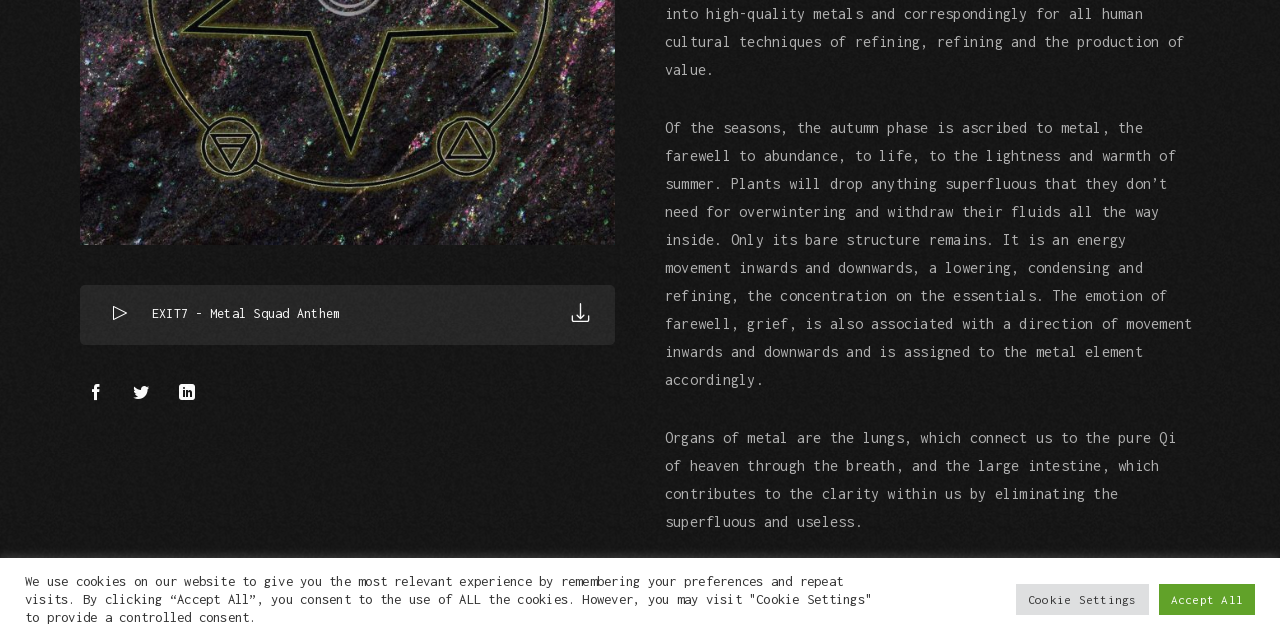Determine the bounding box coordinates for the UI element described. Format the coordinates as (top-left x, top-left y, bottom-right x, bottom-right y) and ensure all values are between 0 and 1. Element description: Cookie Settings

[0.794, 0.912, 0.897, 0.96]